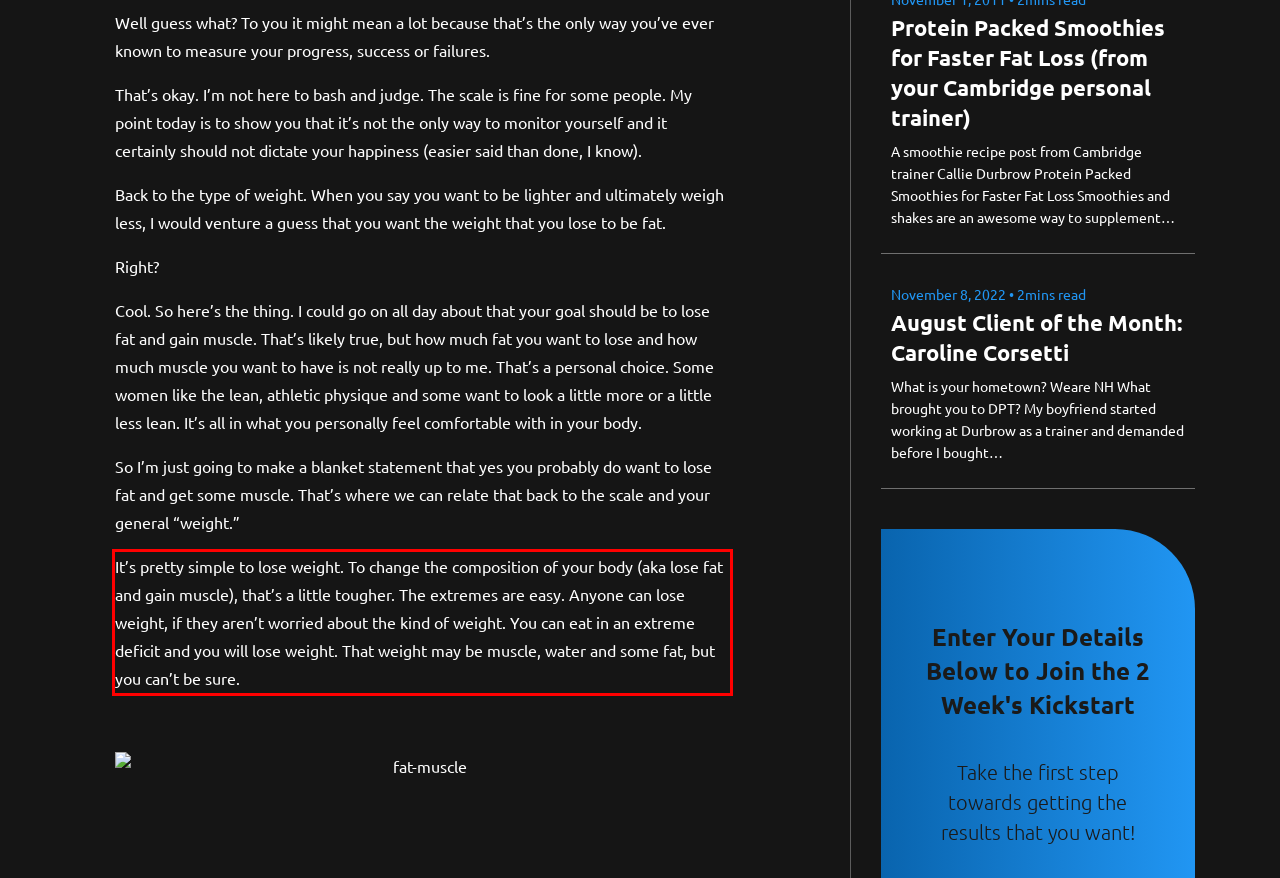Look at the provided screenshot of the webpage and perform OCR on the text within the red bounding box.

It’s pretty simple to lose weight. To change the composition of your body (aka lose fat and gain muscle), that’s a little tougher. The extremes are easy. Anyone can lose weight, if they aren’t worried about the kind of weight. You can eat in an extreme deficit and you will lose weight. That weight may be muscle, water and some fat, but you can’t be sure.